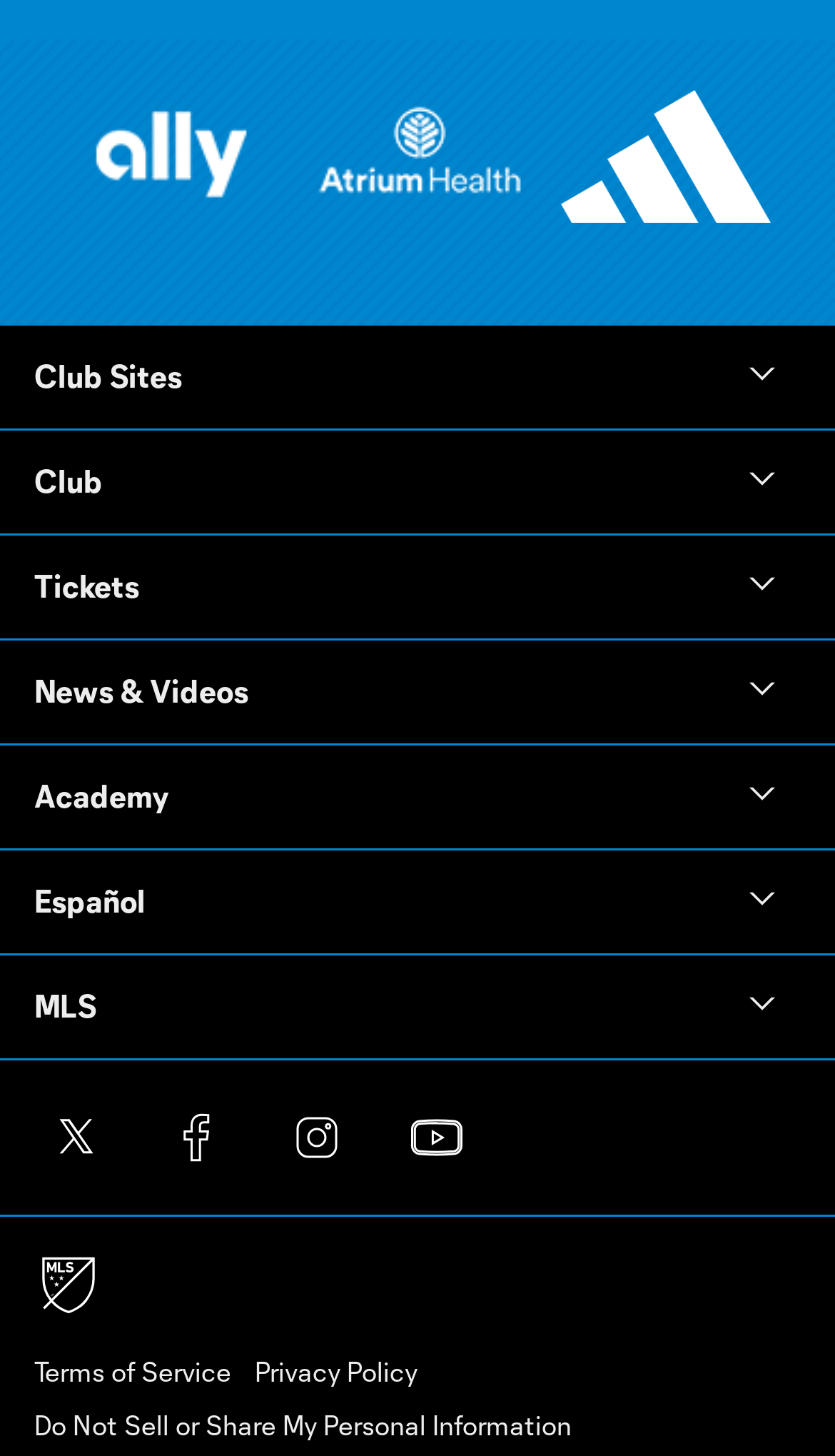Determine the bounding box coordinates of the element's region needed to click to follow the instruction: "Go to the Tickets page". Provide these coordinates as four float numbers between 0 and 1, formatted as [left, top, right, bottom].

[0.041, 0.368, 0.959, 0.438]